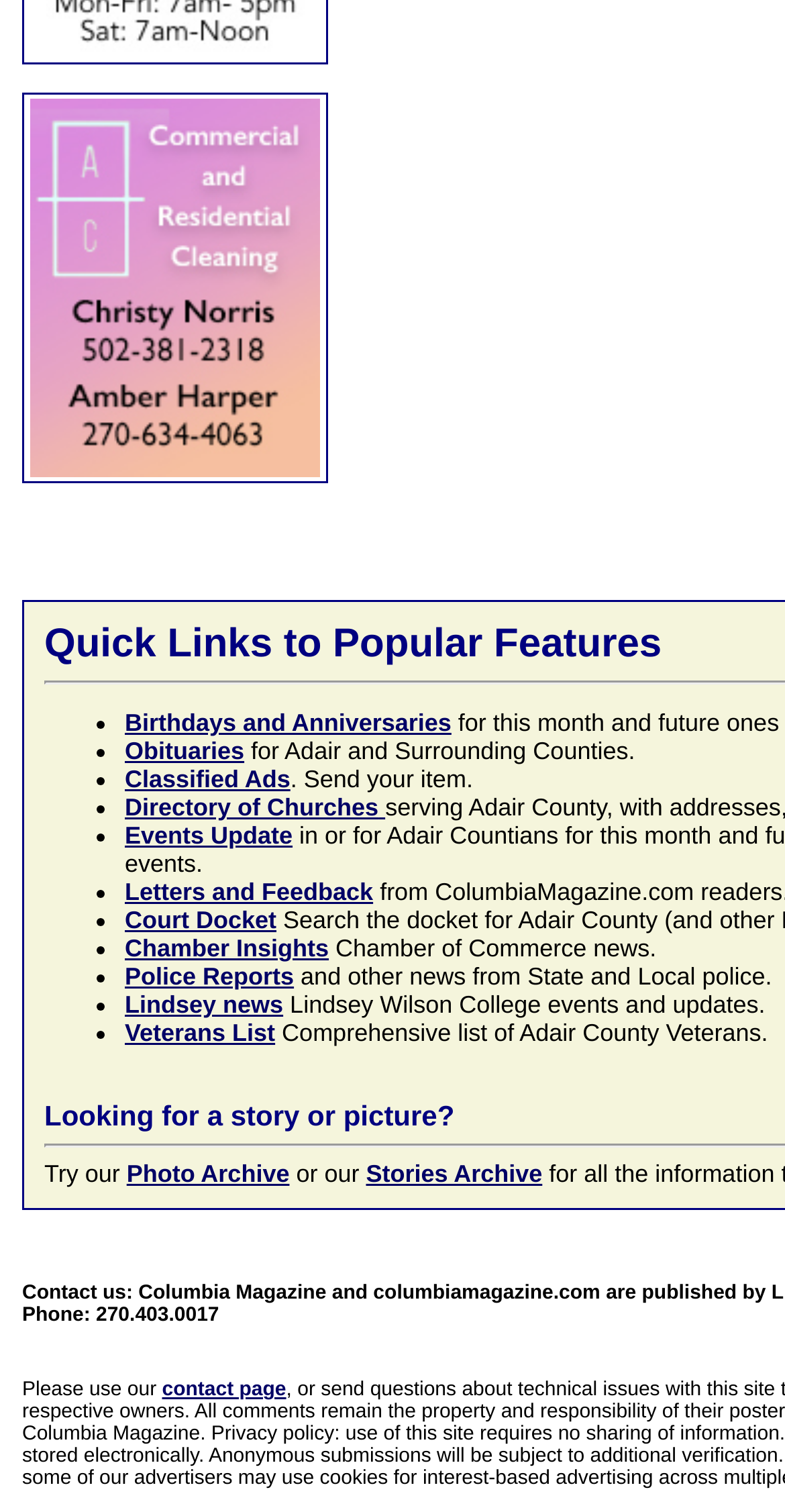What is the scope of the Veterans List?
Refer to the image and provide a concise answer in one word or phrase.

Comprehensive list of Adair County Veterans